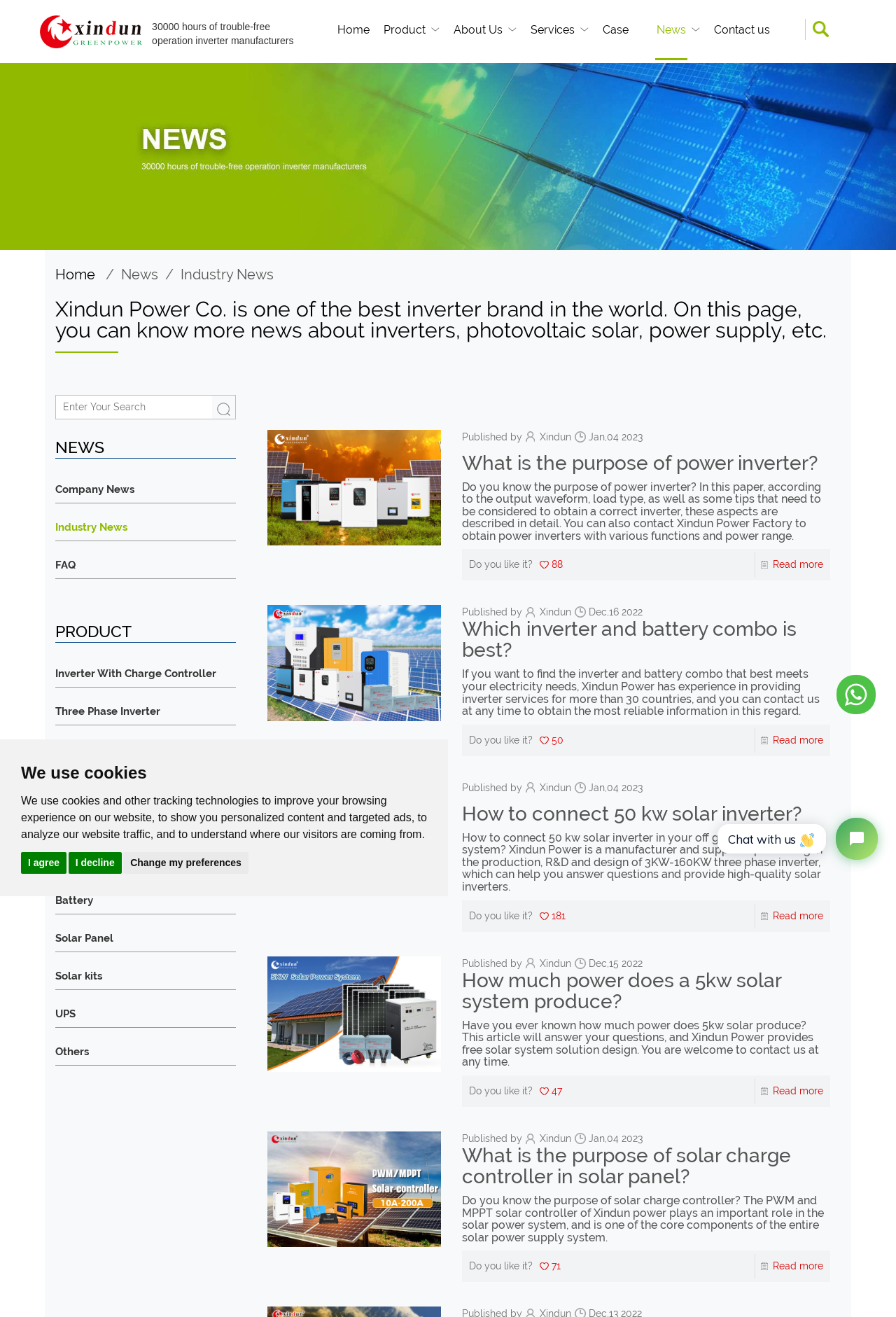Determine the bounding box coordinates of the region to click in order to accomplish the following instruction: "Read more about 'What is the purpose of power inverter?'". Provide the coordinates as four float numbers between 0 and 1, specifically [left, top, right, bottom].

[0.862, 0.42, 0.919, 0.438]